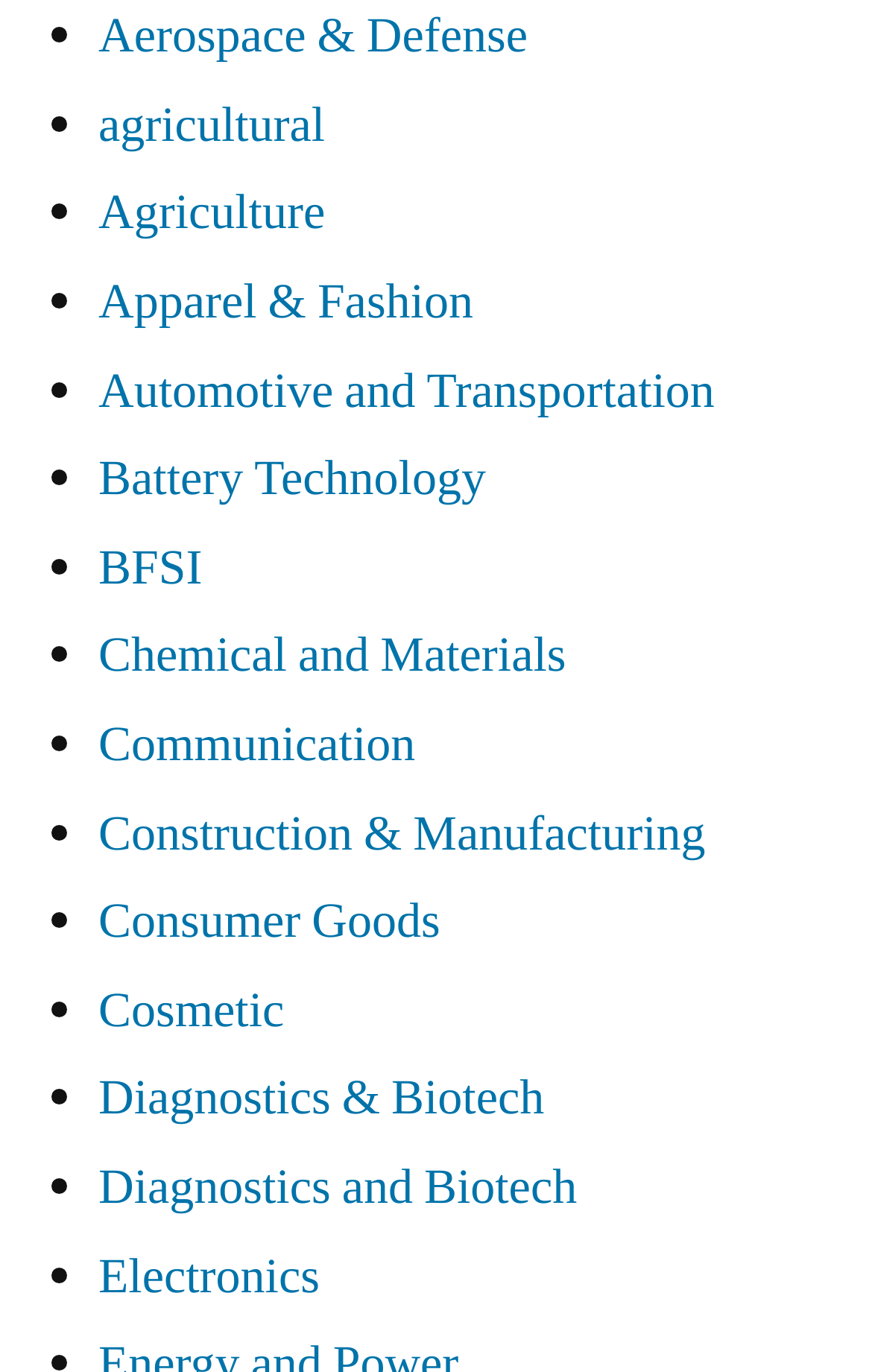How many industries are listed?
Using the image, give a concise answer in the form of a single word or short phrase.

21